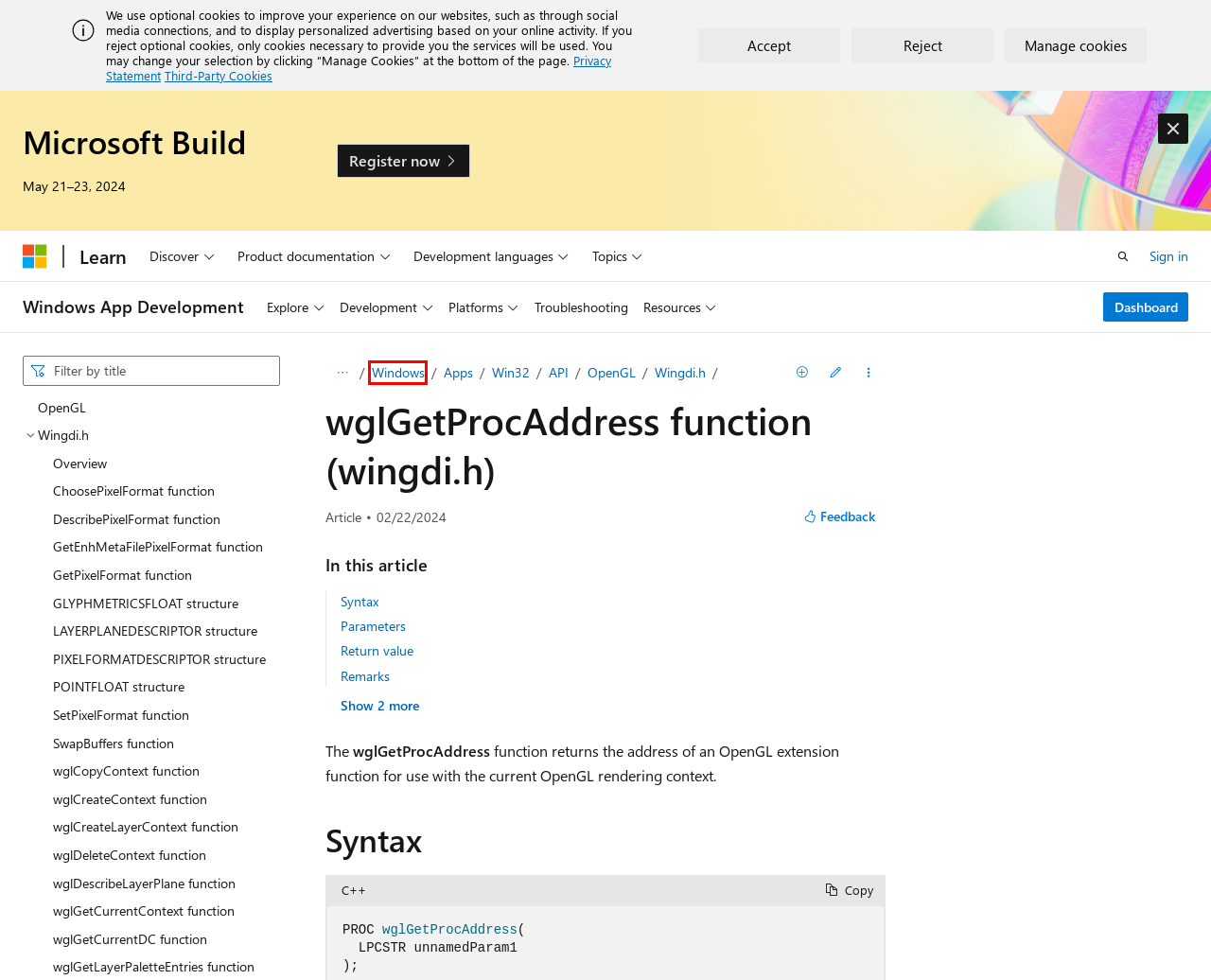You are presented with a screenshot of a webpage that includes a red bounding box around an element. Determine which webpage description best matches the page that results from clicking the element within the red bounding box. Here are the candidates:
A. Windows Documentation | Microsoft Learn
B. ChoosePixelFormat function (wingdi.h) - Win32 apps | Microsoft Learn
C. GetEnhMetaFilePixelFormat function (wingdi.h) - Win32 apps | Microsoft Learn
D. wglCreateLayerContext function (wingdi.h) - Win32 apps | Microsoft Learn
E. wglGetCurrentContext function (wingdi.h) - Win32 apps | Microsoft Learn
F. wglDescribeLayerPlane function (wingdi.h) - Win32 apps | Microsoft Learn
G. SetPixelFormat function (wingdi.h) - Win32 apps | Microsoft Learn
H. Wingdi.h header - Win32 apps | Microsoft Learn

A